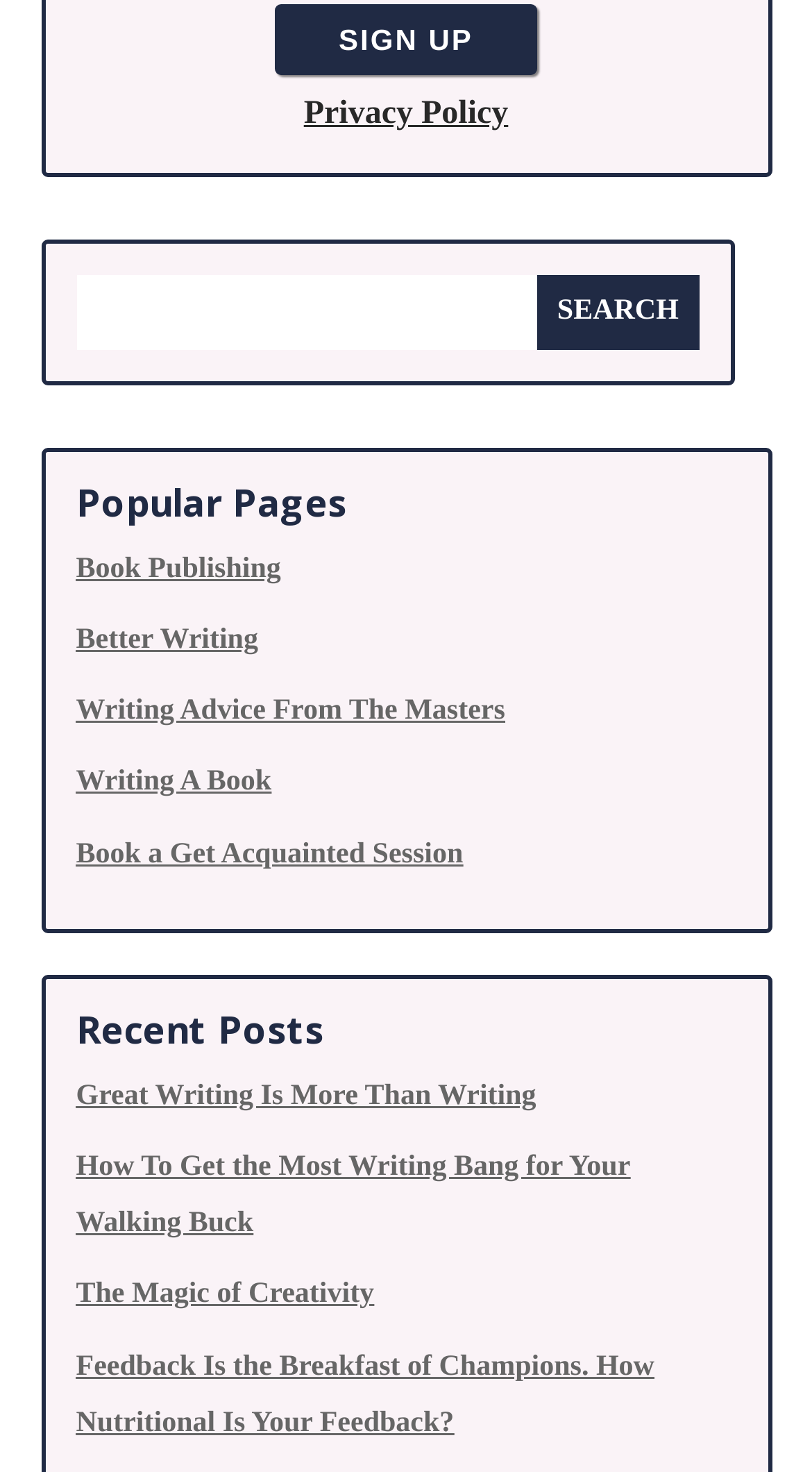Determine the coordinates of the bounding box for the clickable area needed to execute this instruction: "Search for something".

[0.094, 0.187, 0.861, 0.237]